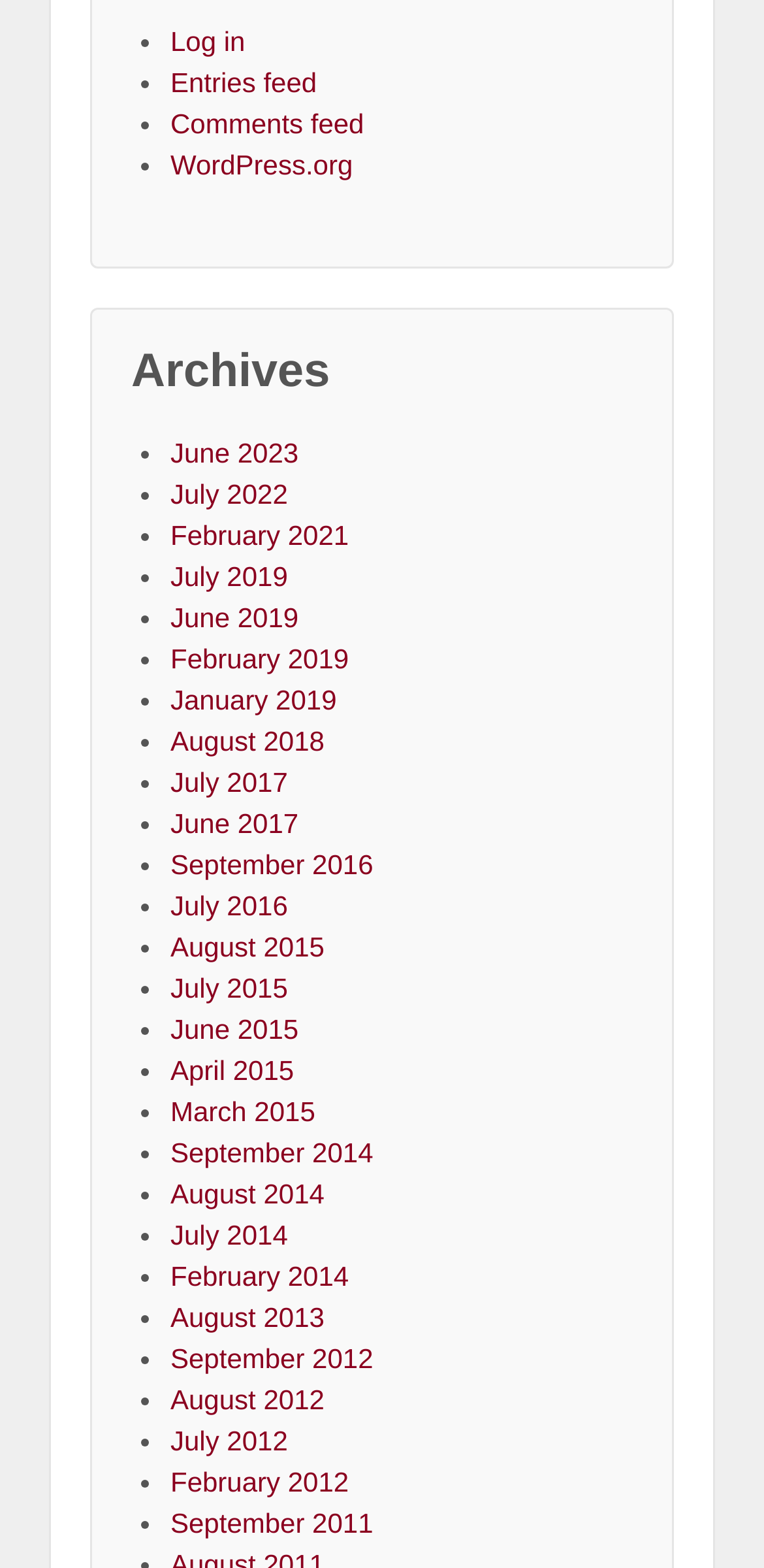Determine the bounding box coordinates of the clickable element necessary to fulfill the instruction: "Visit WordPress.org". Provide the coordinates as four float numbers within the 0 to 1 range, i.e., [left, top, right, bottom].

[0.223, 0.095, 0.462, 0.115]